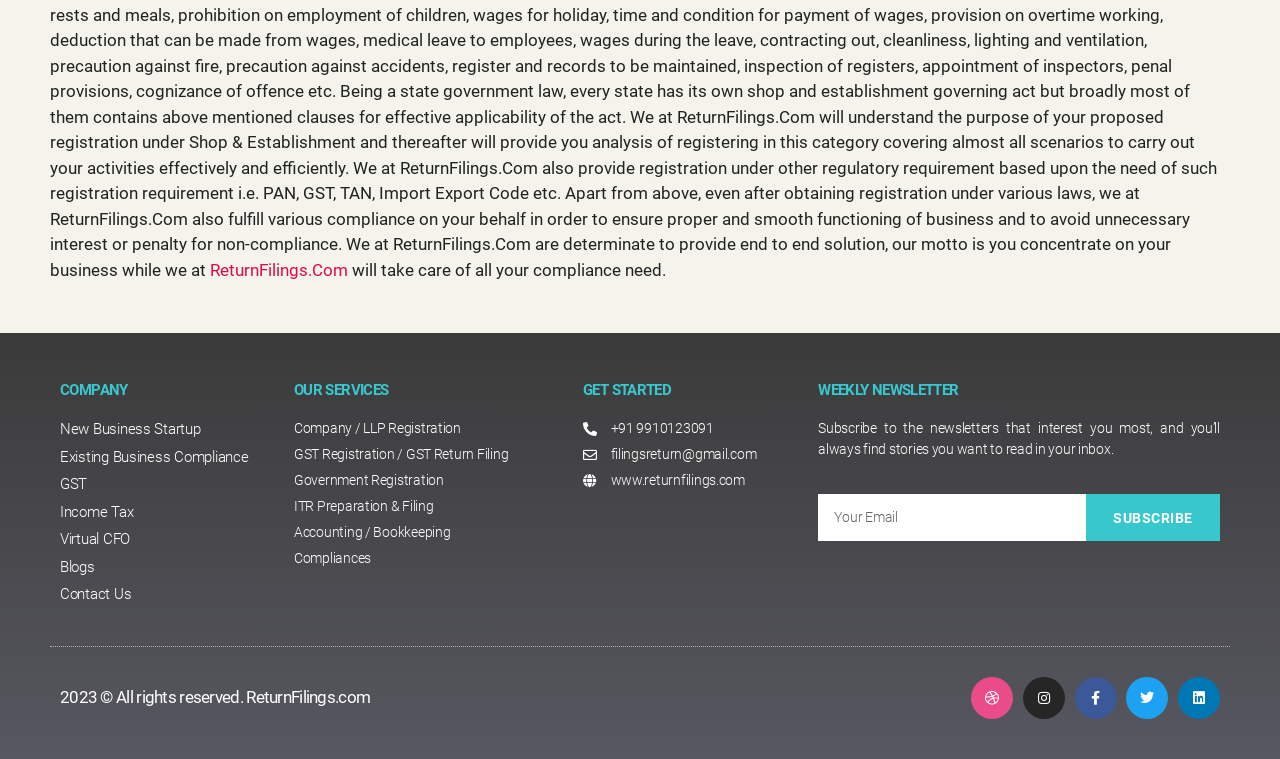Locate the bounding box coordinates of the element's region that should be clicked to carry out the following instruction: "Click on 'Contact Us'". The coordinates need to be four float numbers between 0 and 1, i.e., [left, top, right, bottom].

[0.047, 0.768, 0.214, 0.798]